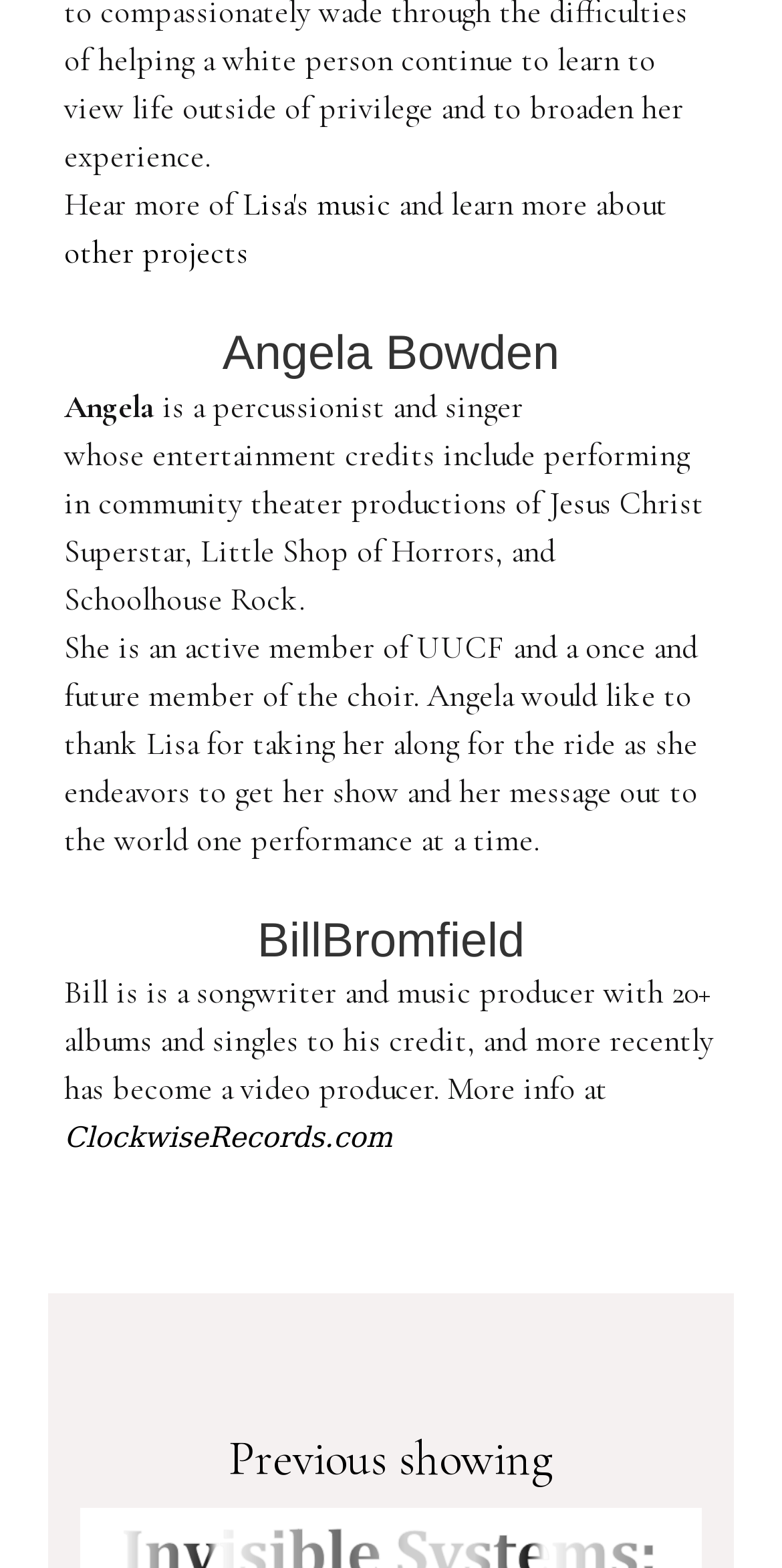Answer the question below using just one word or a short phrase: 
What is the title of the previous showing?

Previous showing